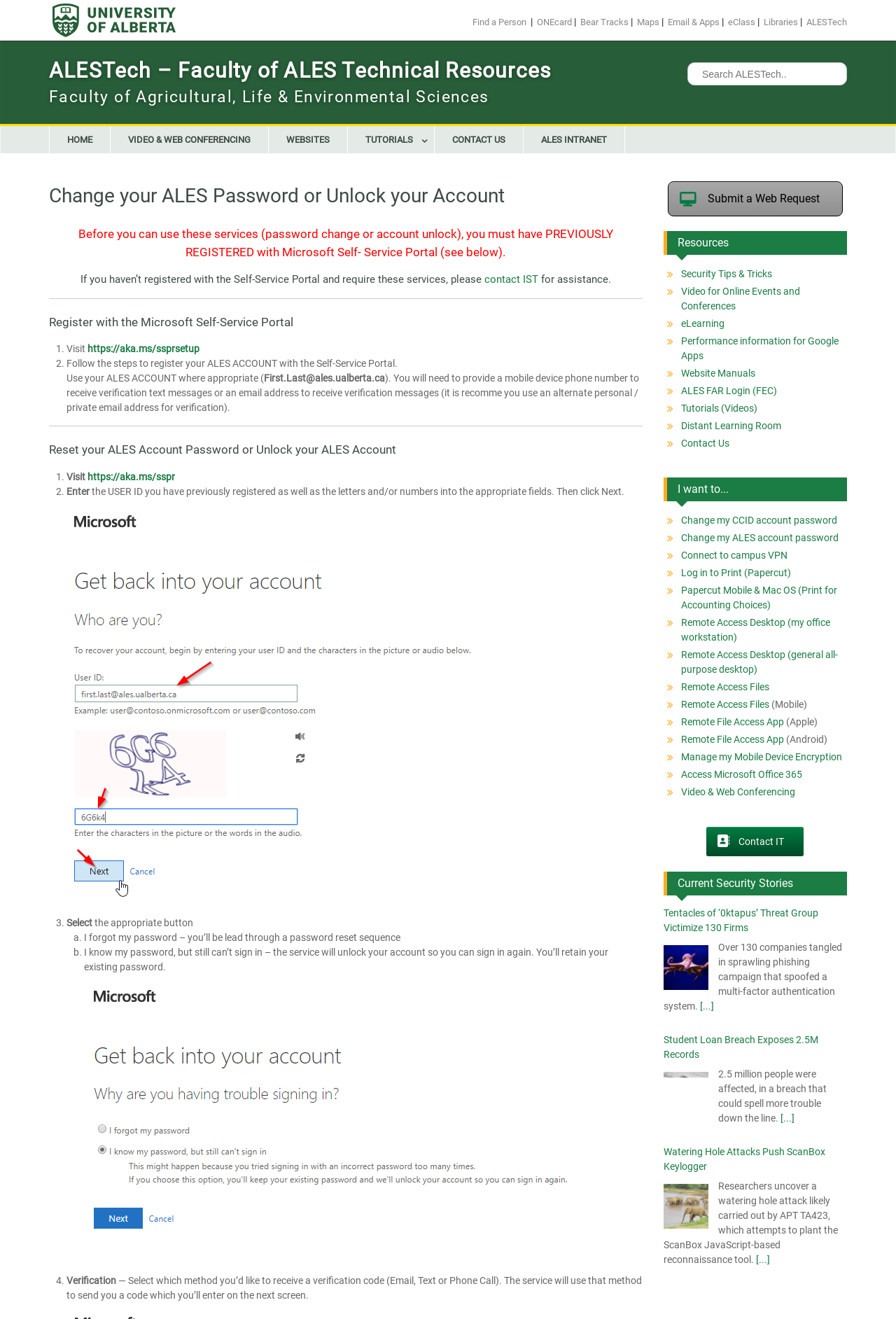What is the alternative email address recommended for verification?
Using the image, provide a concise answer in one word or a short phrase.

Personal/private email address